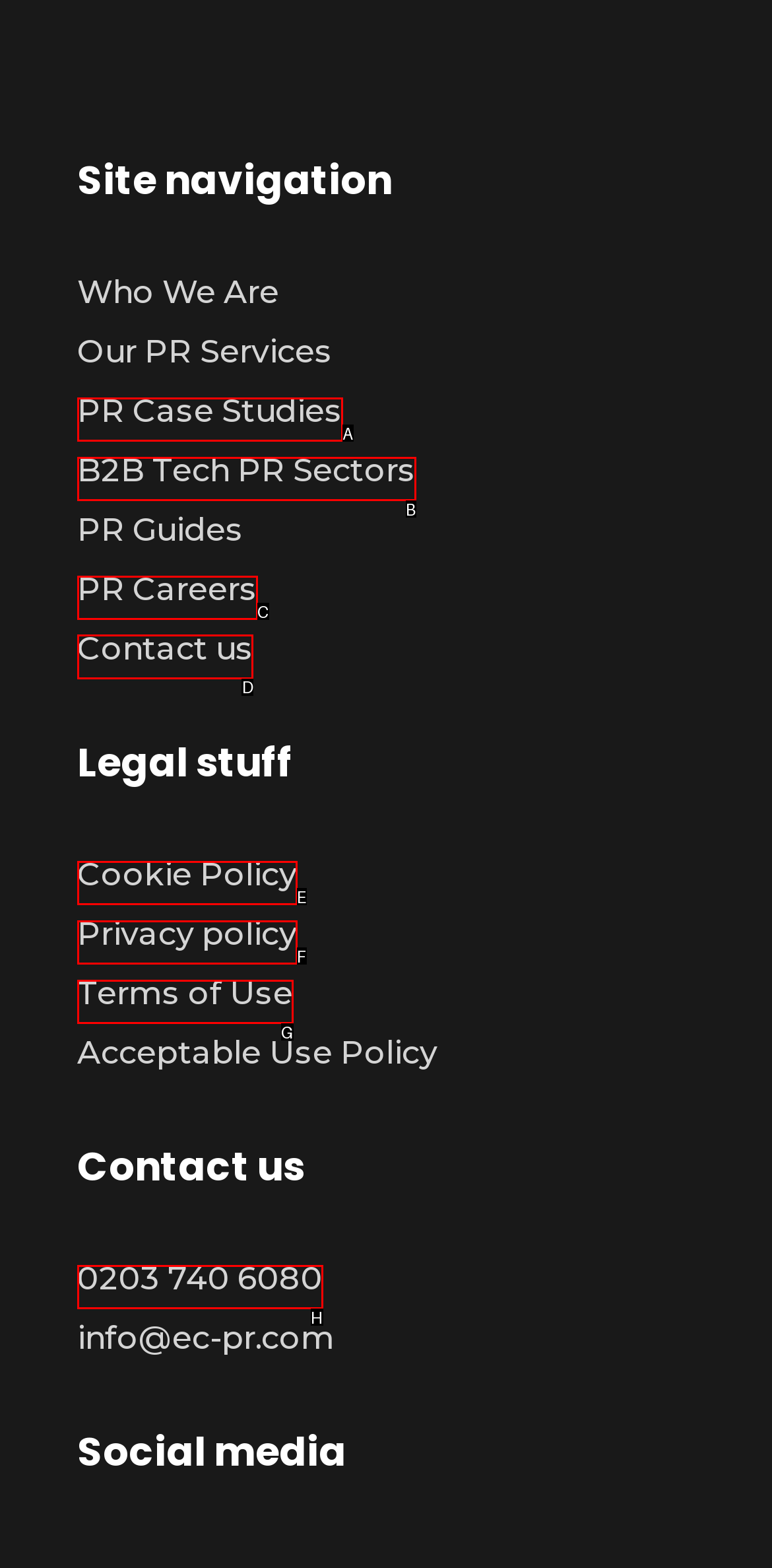Identify which lettered option completes the task: Contact us. Provide the letter of the correct choice.

D